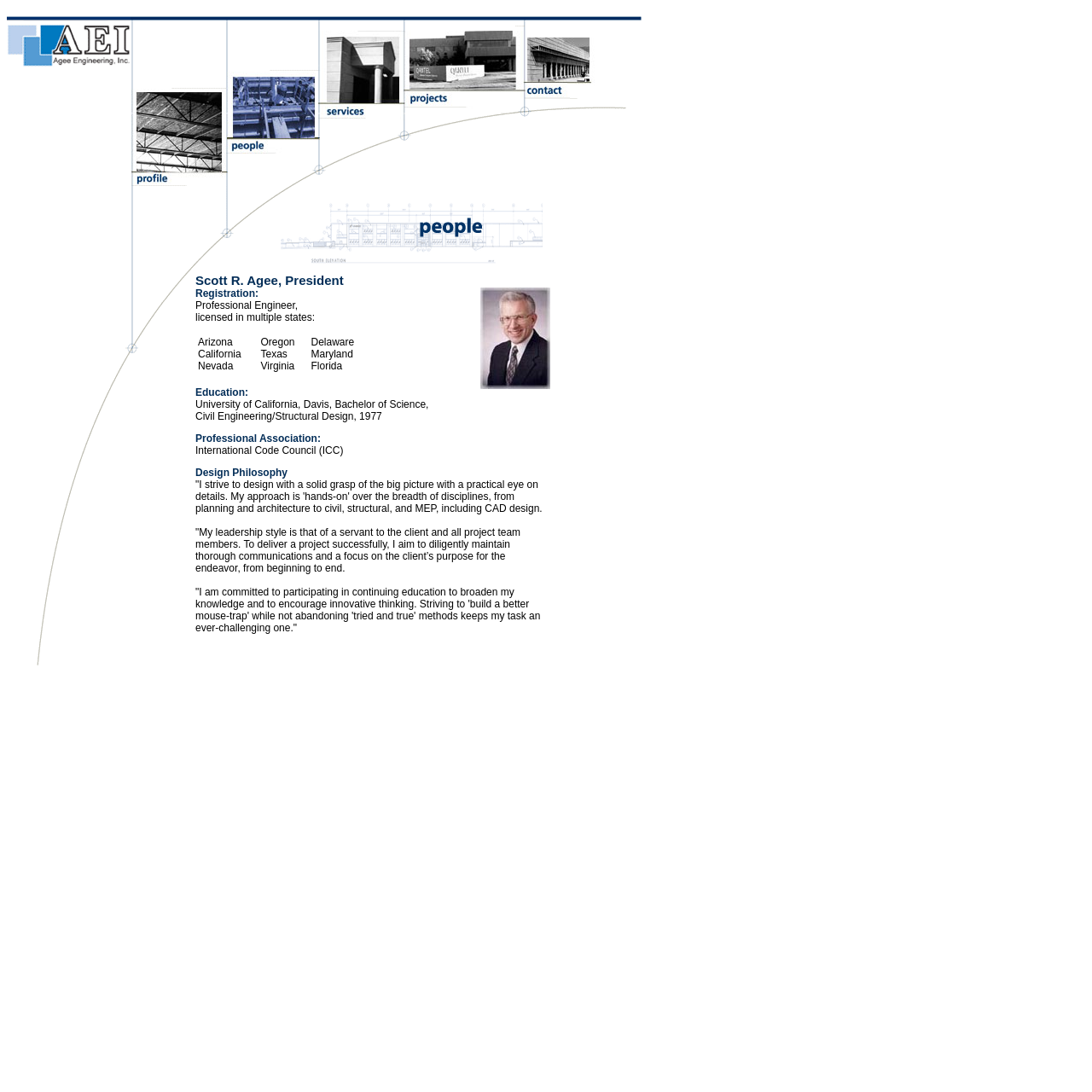What is the approximate width of the images in the first row?
Please analyze the image and answer the question with as much detail as possible.

By examining the bounding box coordinates of the images in the first row, I found that they have a width of approximately 0.06, which is a fraction of the total width of the webpage.